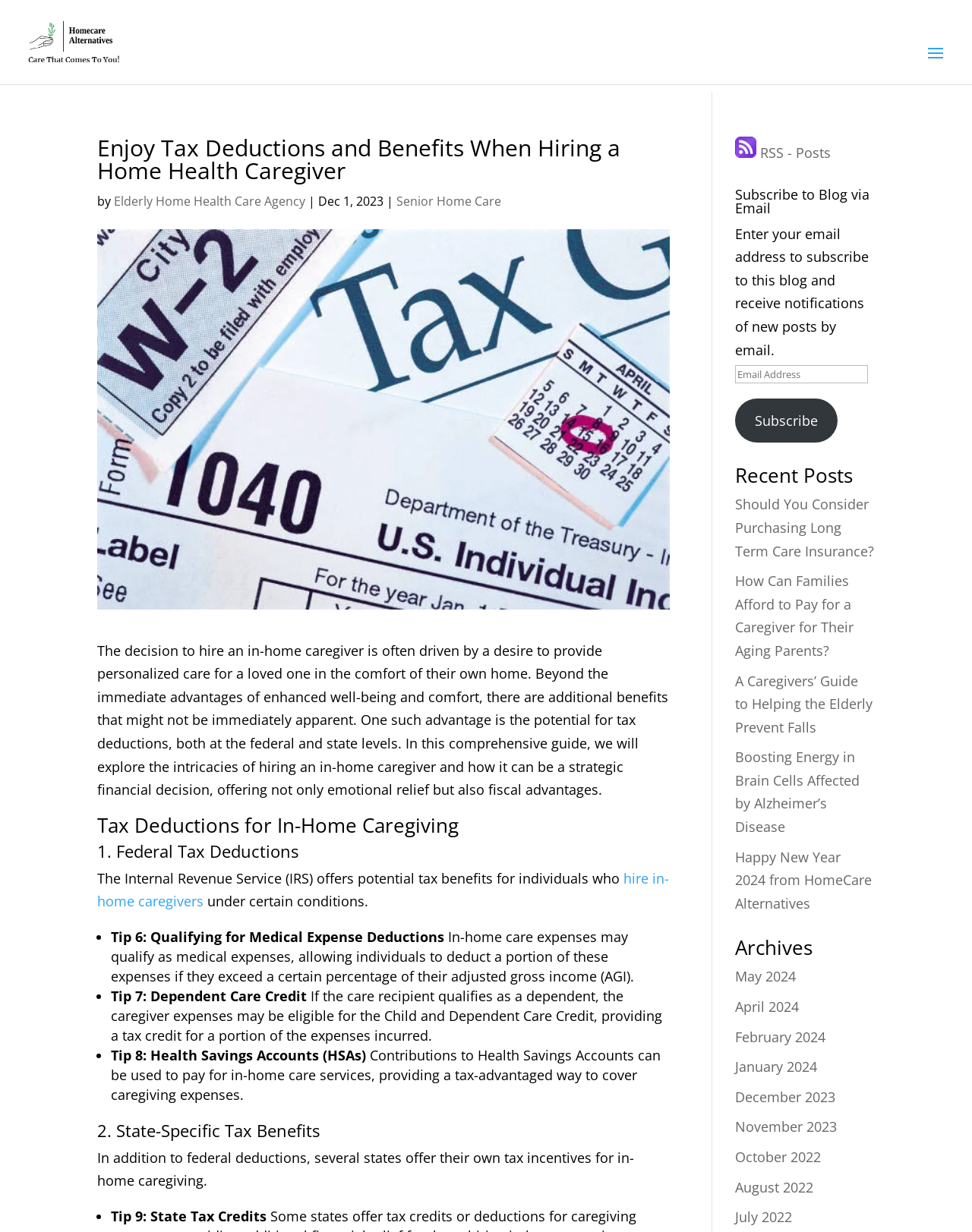Locate the bounding box coordinates of the element you need to click to accomplish the task described by this instruction: "Subscribe to the blog via email".

[0.756, 0.323, 0.862, 0.359]